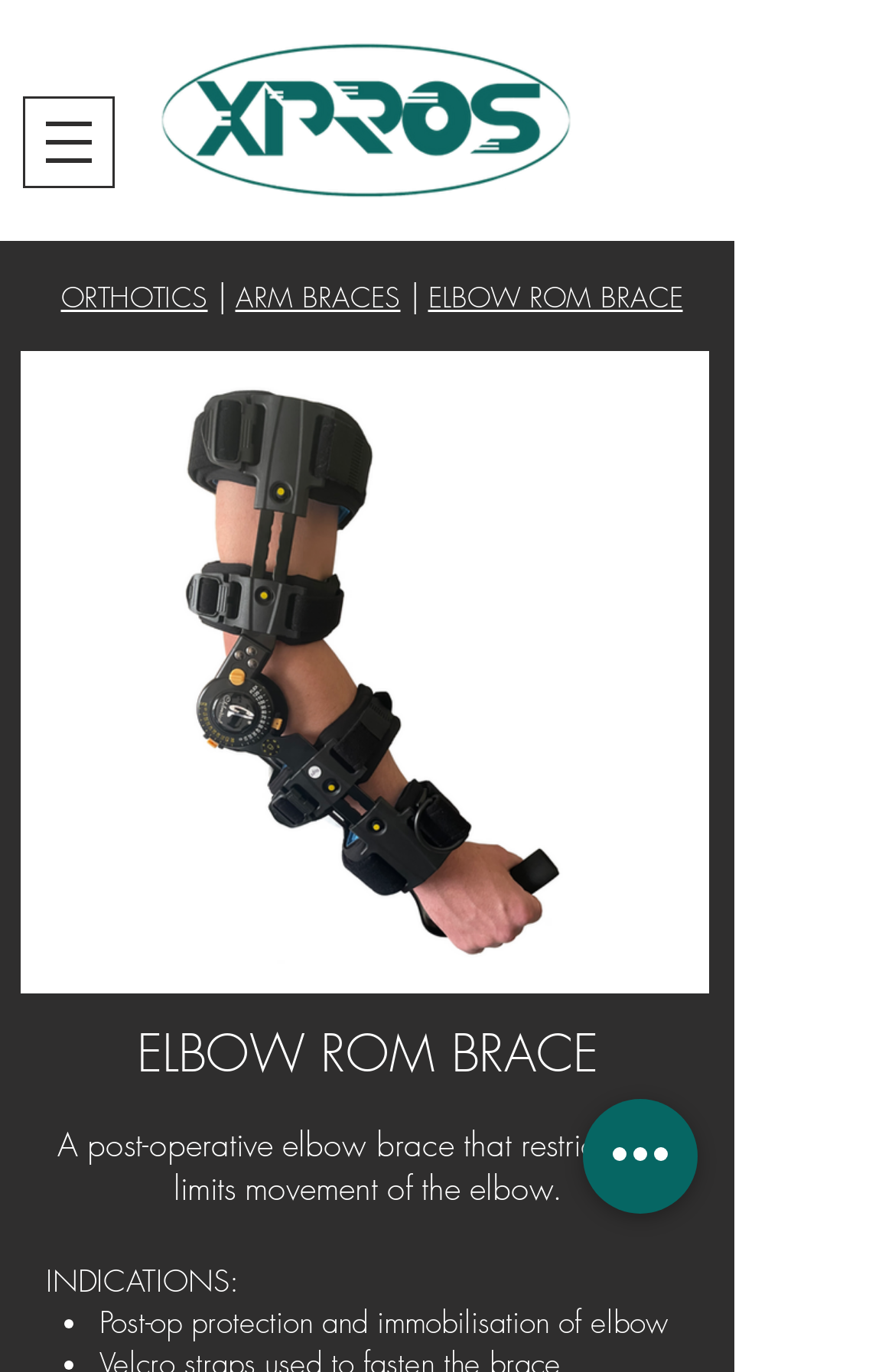Summarize the webpage with intricate details.

The webpage is about XPROS, specifically showcasing LTT Boots. At the top left, there is a navigation menu labeled "Site" with a button that has a popup menu. Next to it, there is an image. 

On the top center, the XPROS logo is displayed as a link, accompanied by an image. Below the logo, there is a heading that lists three main categories: ORTHOTICS, ARM BRACES, and ELBOW ROM BRACE. The ARM BRACES category is a link. 

To the right of the heading, there is an image of an Elbow ROM brace. Below the image, there is a heading that specifically highlights the ELBOW ROM BRACE product. A brief description of the product is provided, stating that it is a post-operative elbow brace that restricts and limits movement of the elbow. 

Further down, there is a section labeled "INDICATIONS:" followed by a list with a single bullet point, which mentions post-op protection and immobilization of the elbow. At the bottom right, there is a button labeled "Quick actions".